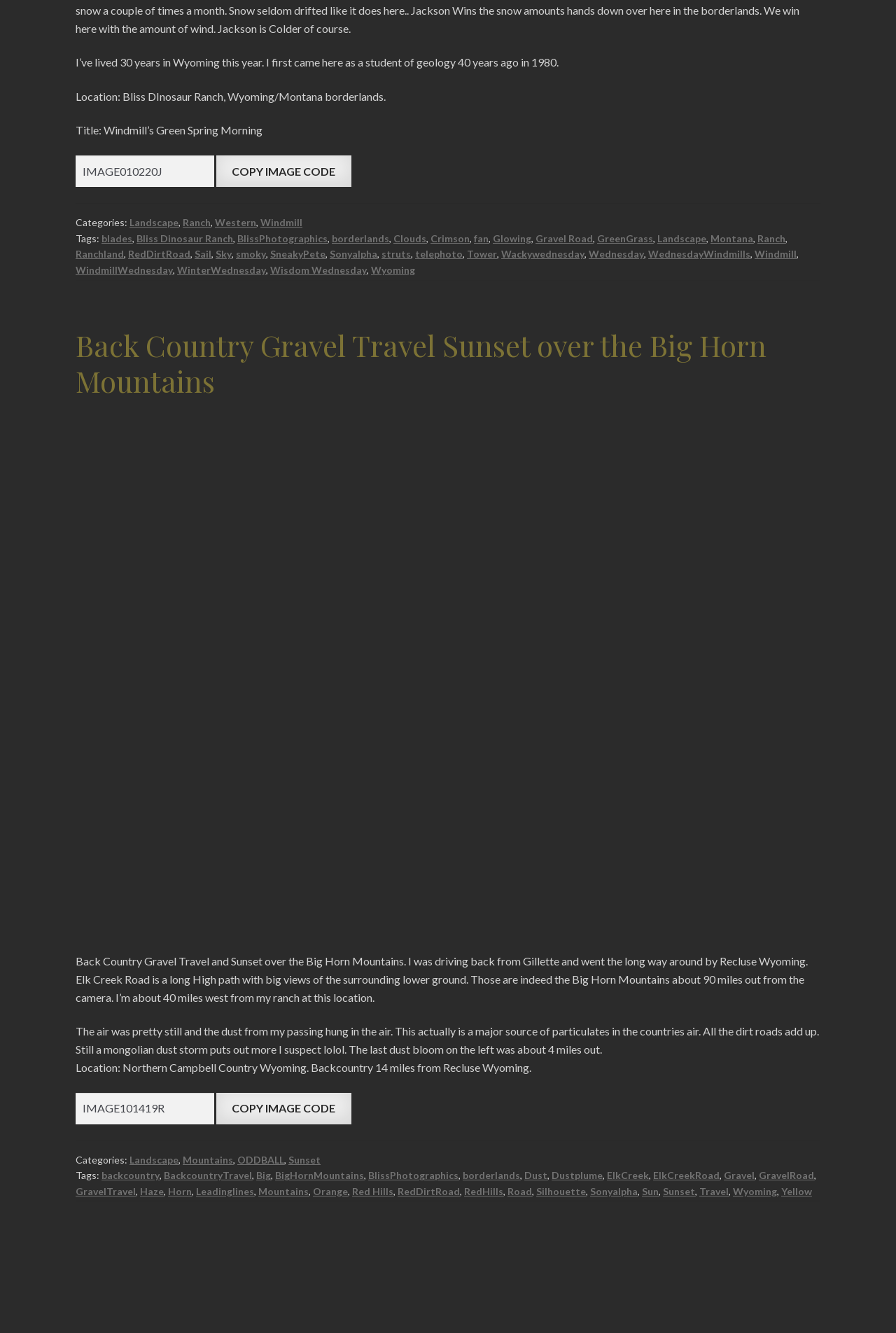What is the author's occupation?
Please answer the question with as much detail as possible using the screenshot.

Although the author's occupation is not directly stated, the context of the webpage suggests that the author is a photographer, as the author is describing images and providing details about the photography process.